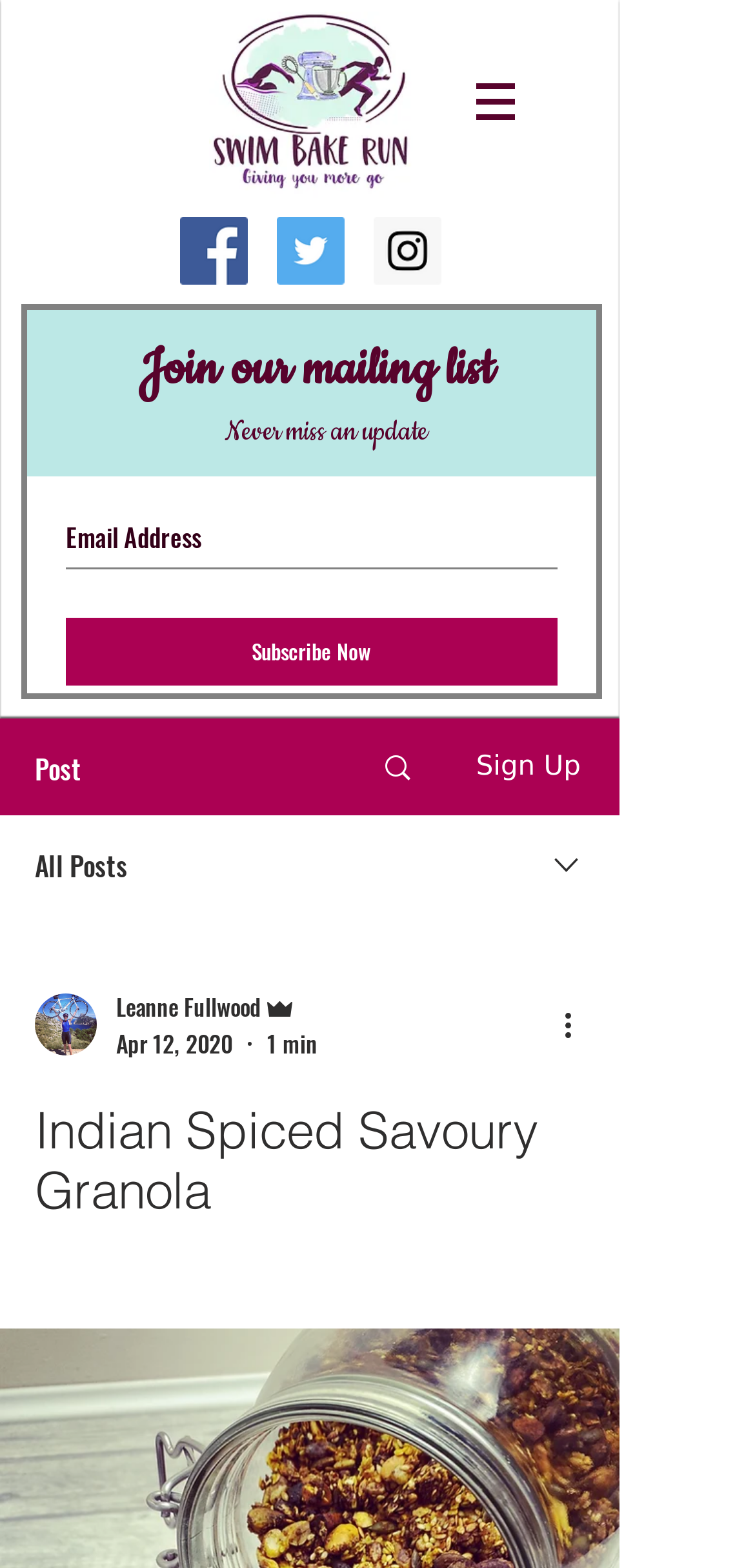Bounding box coordinates are specified in the format (top-left x, top-left y, bottom-right x, bottom-right y). All values are floating point numbers bounded between 0 and 1. Please provide the bounding box coordinate of the region this sentence describes: Subscribe Now

[0.087, 0.394, 0.738, 0.437]